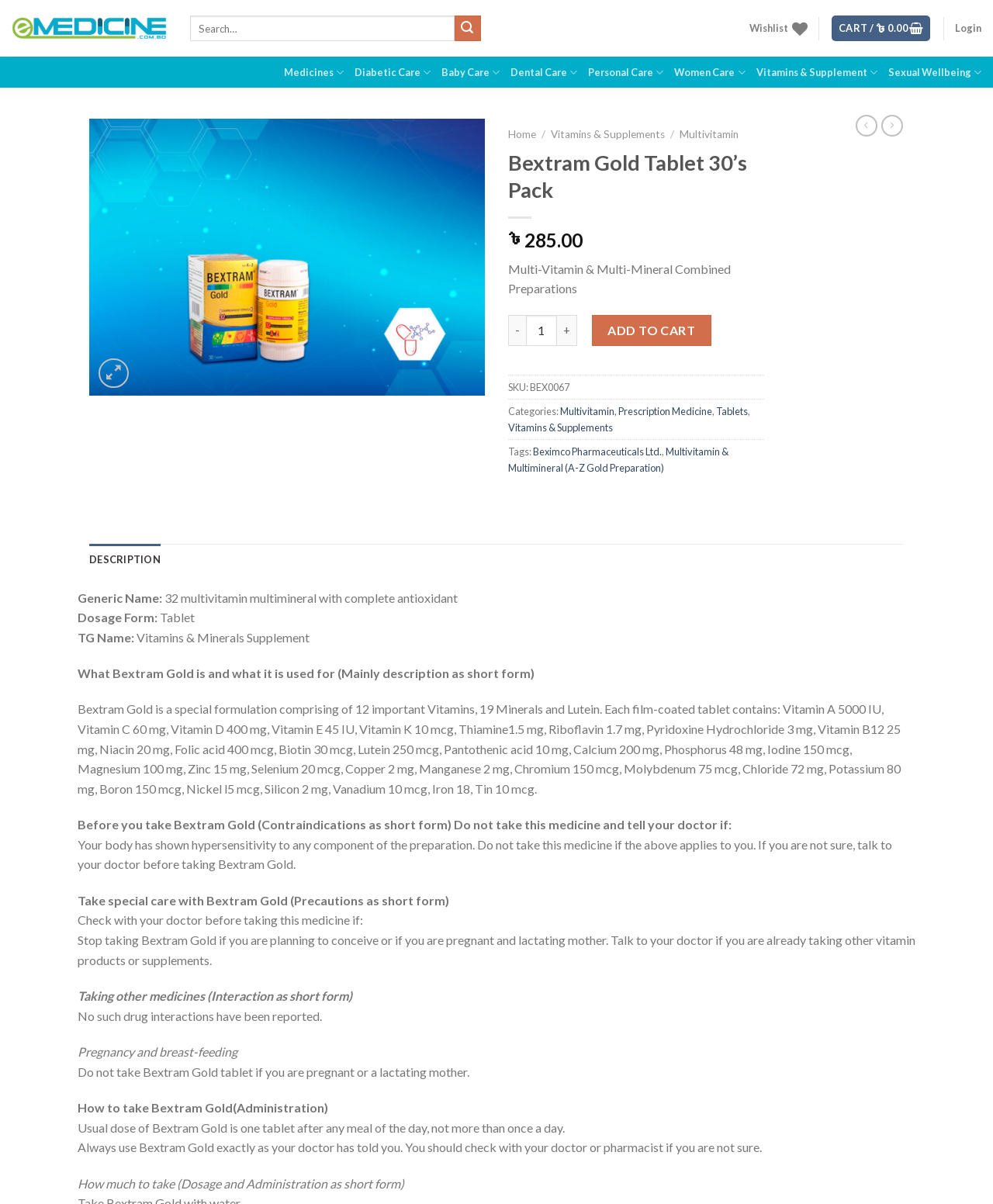What is the price of Bextram Gold Tablet?
Could you answer the question in a detailed manner, providing as much information as possible?

The price of Bextram Gold Tablet can be found on the webpage by looking at the section that displays the product information, where it is written '৳ 285.00' next to the product name.